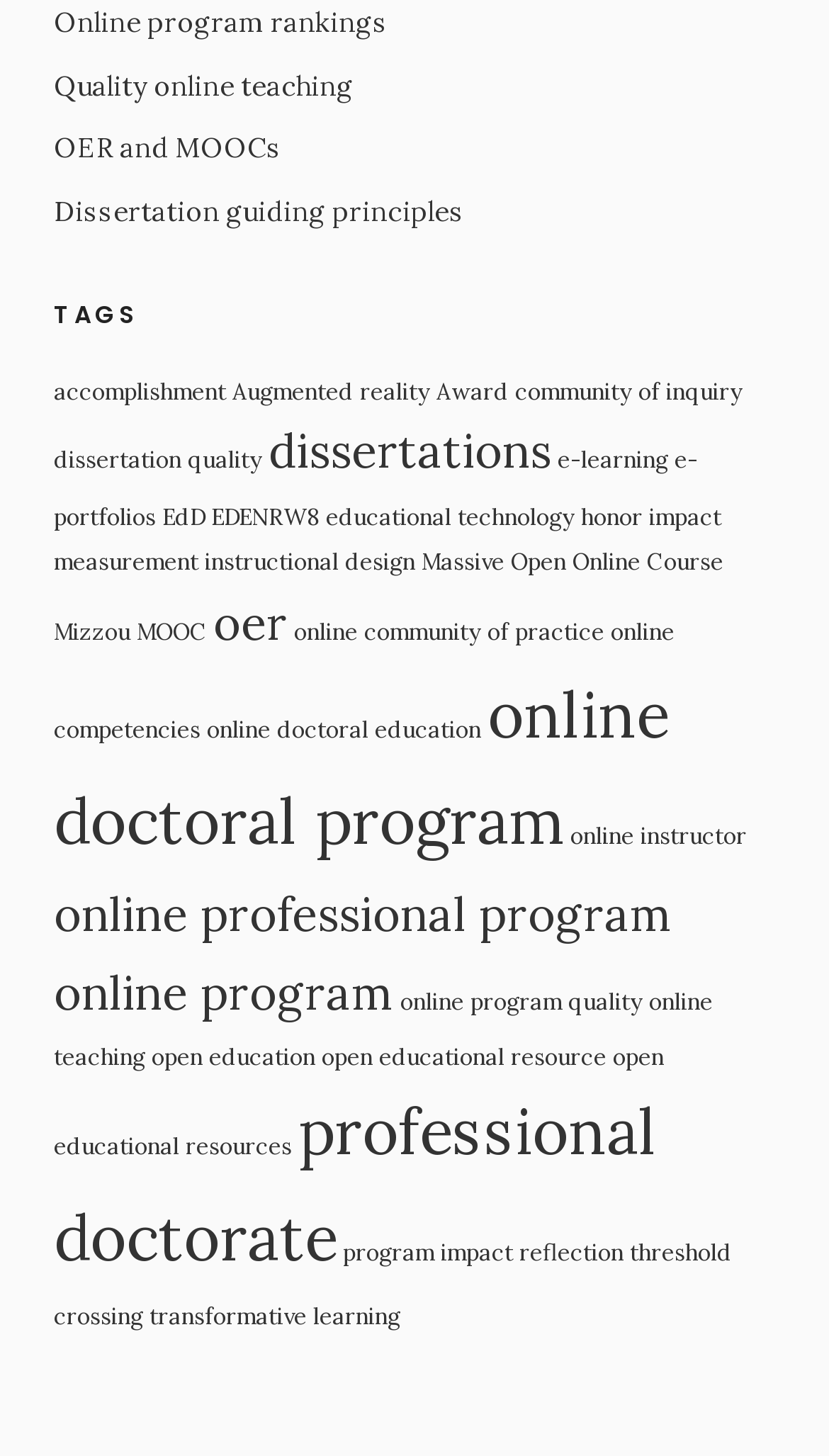Please identify the bounding box coordinates of the element I should click to complete this instruction: 'Learn about 'online doctoral education''. The coordinates should be given as four float numbers between 0 and 1, like this: [left, top, right, bottom].

[0.25, 0.491, 0.58, 0.511]